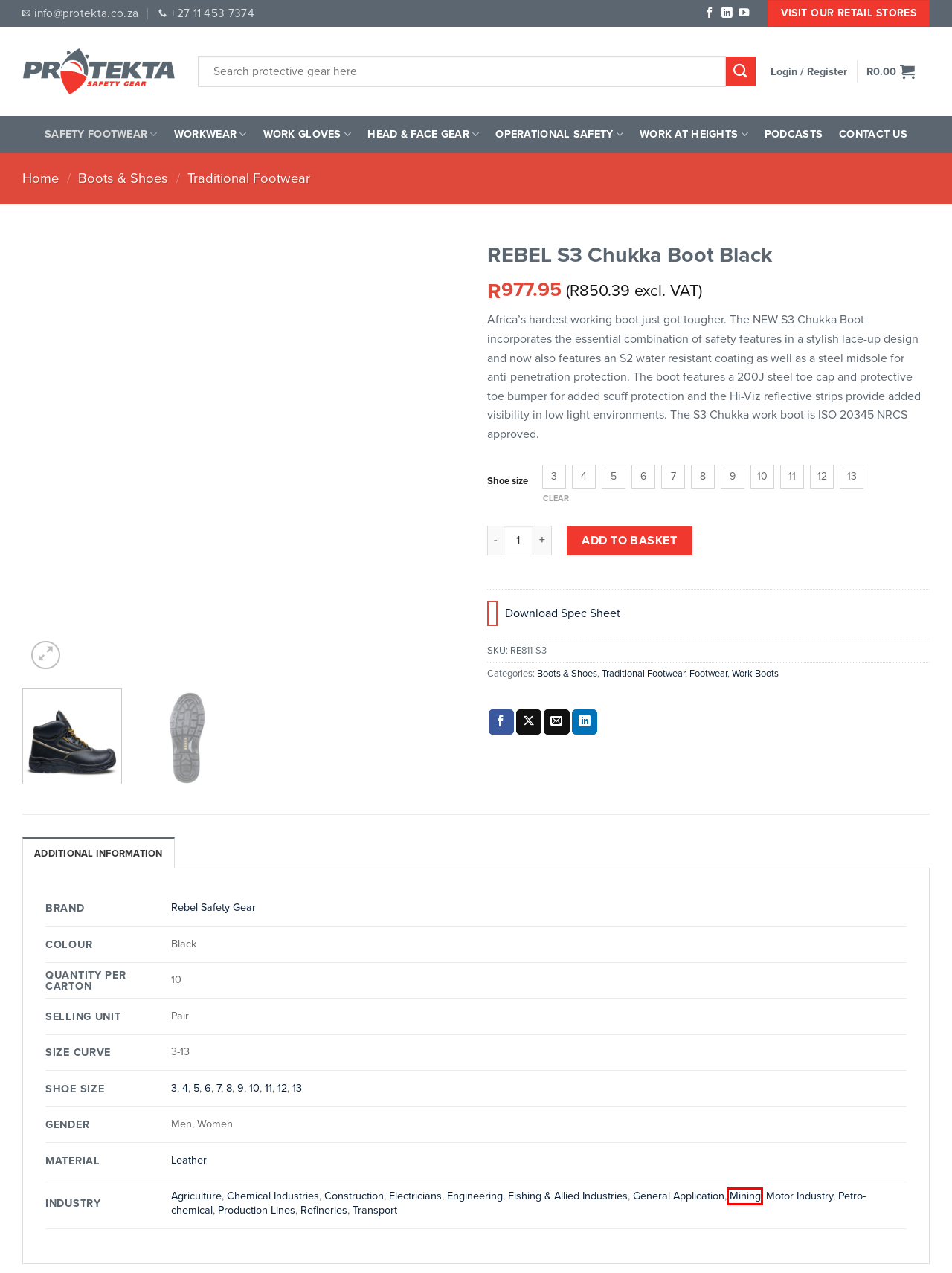Take a look at the provided webpage screenshot featuring a red bounding box around an element. Select the most appropriate webpage description for the page that loads after clicking on the element inside the red bounding box. Here are the candidates:
A. Cart - Protekta Safety Gear
B. Electricians Archives - Protekta Safety Gear
C. My Account - Protekta Safety Gear
D. Protekta Safety Gear | Protective safety gear from head to toe
E. Boots & Shoes Archives - Protekta Safety Gear
F. Mining Archives - Protekta Safety Gear
G. Workwear Archives - Protekta Safety Gear
H. Chemical Industries Archives - Protekta Safety Gear

F